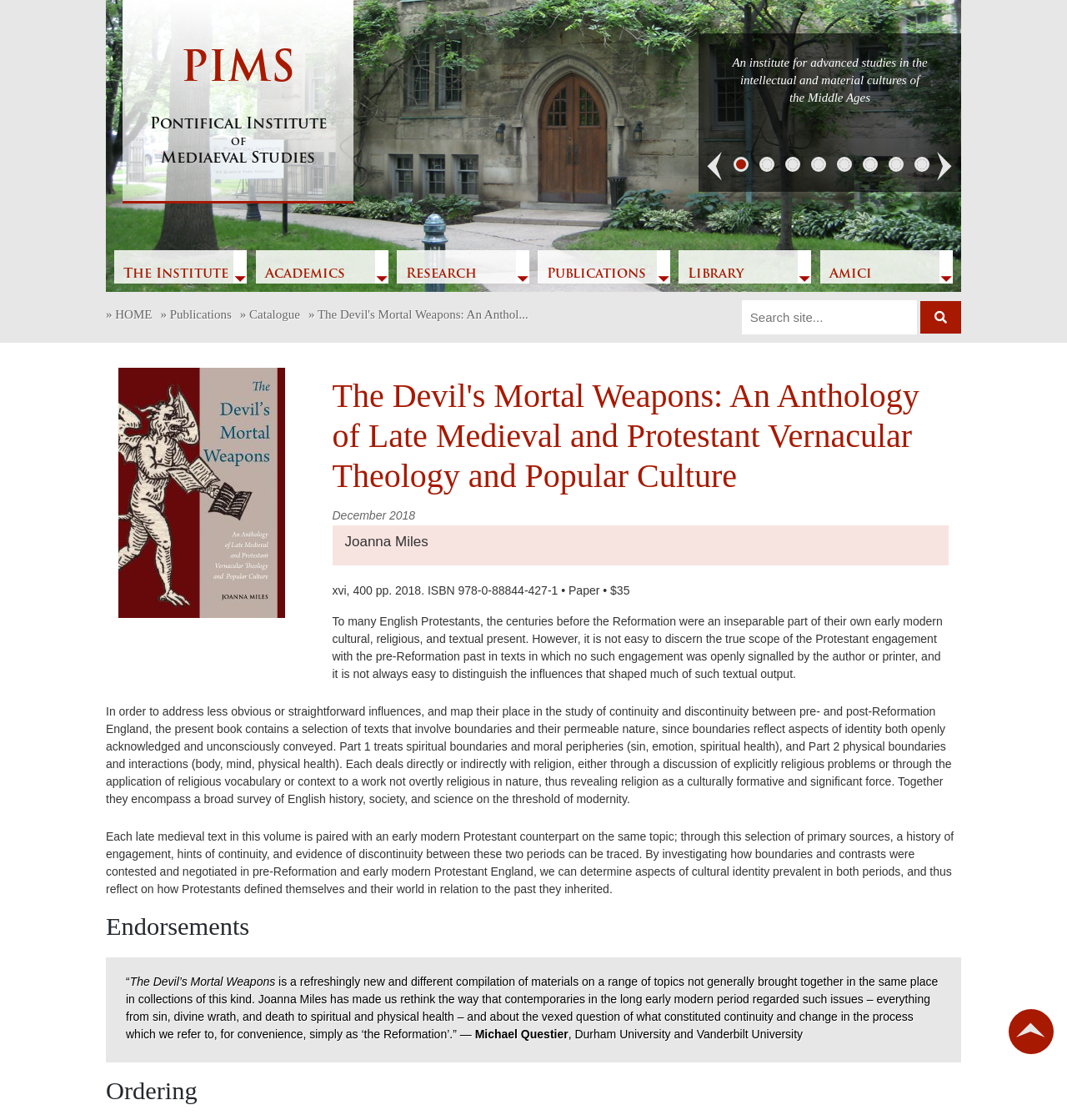Show me the bounding box coordinates of the clickable region to achieve the task as per the instruction: "search for publications".

[0.695, 0.268, 0.901, 0.299]